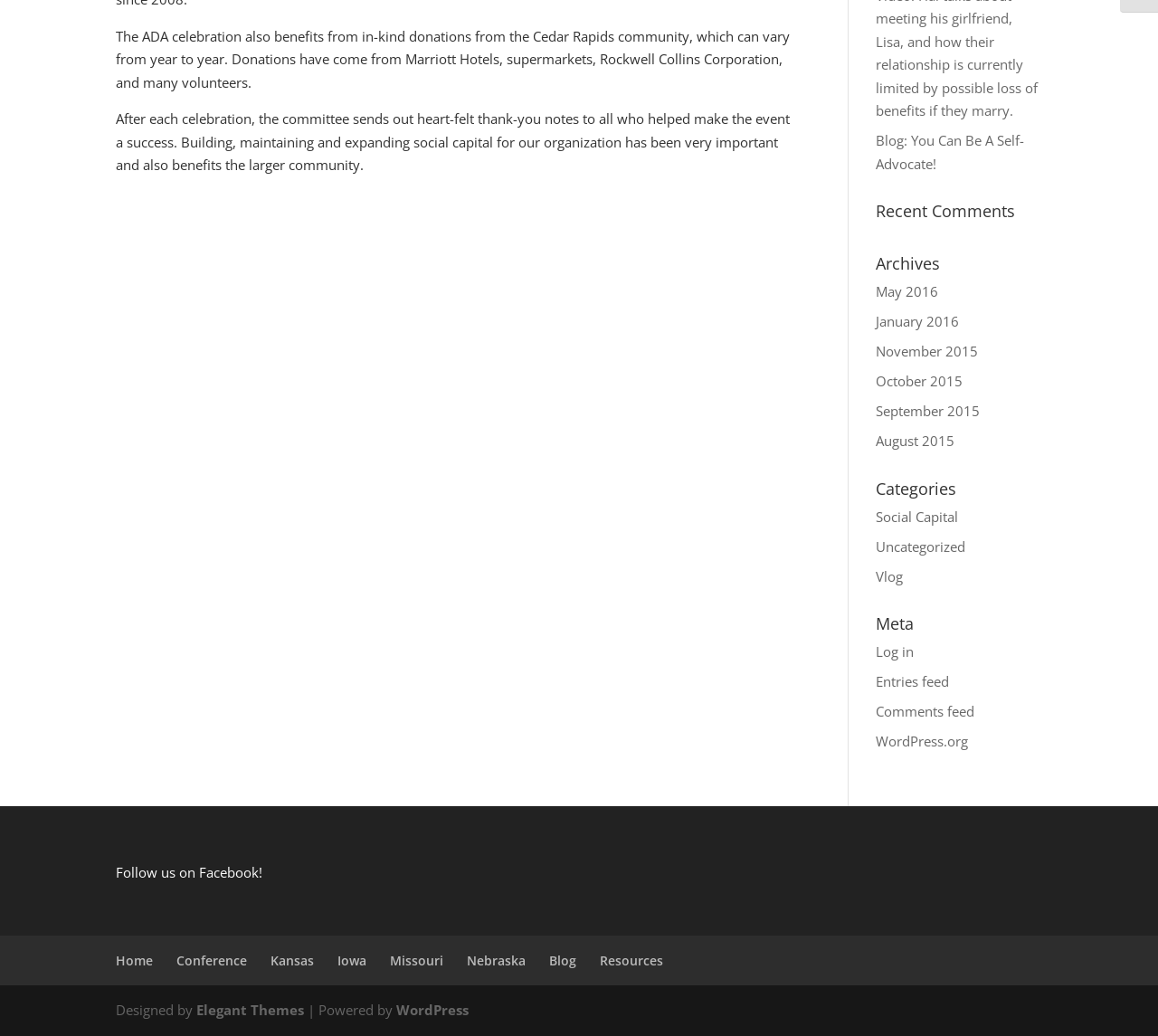Determine the bounding box for the described UI element: "Follow us on Facebook!".

[0.1, 0.833, 0.227, 0.851]